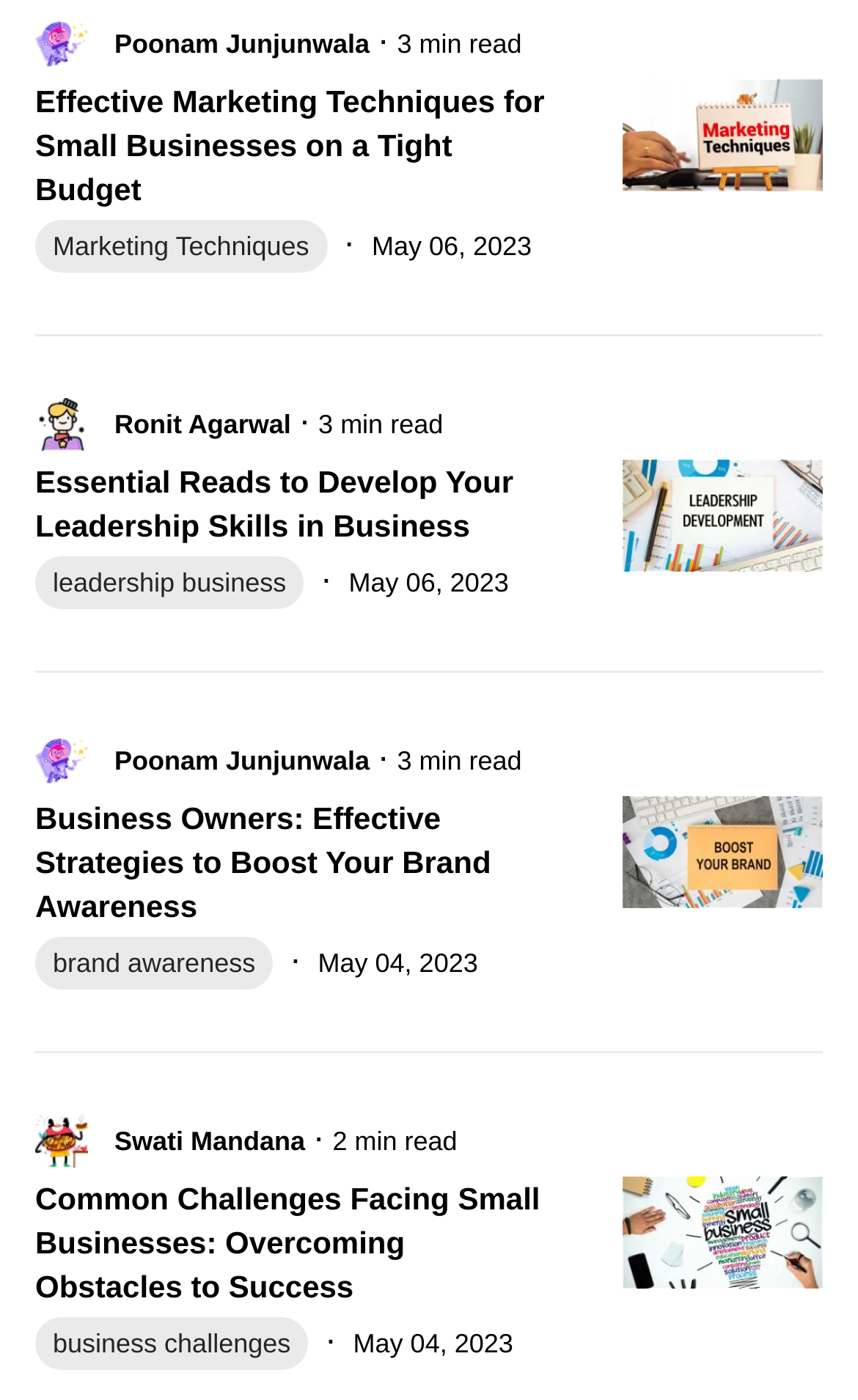Please identify the bounding box coordinates of the element I should click to complete this instruction: 'View Our Services'. The coordinates should be given as four float numbers between 0 and 1, like this: [left, top, right, bottom].

None